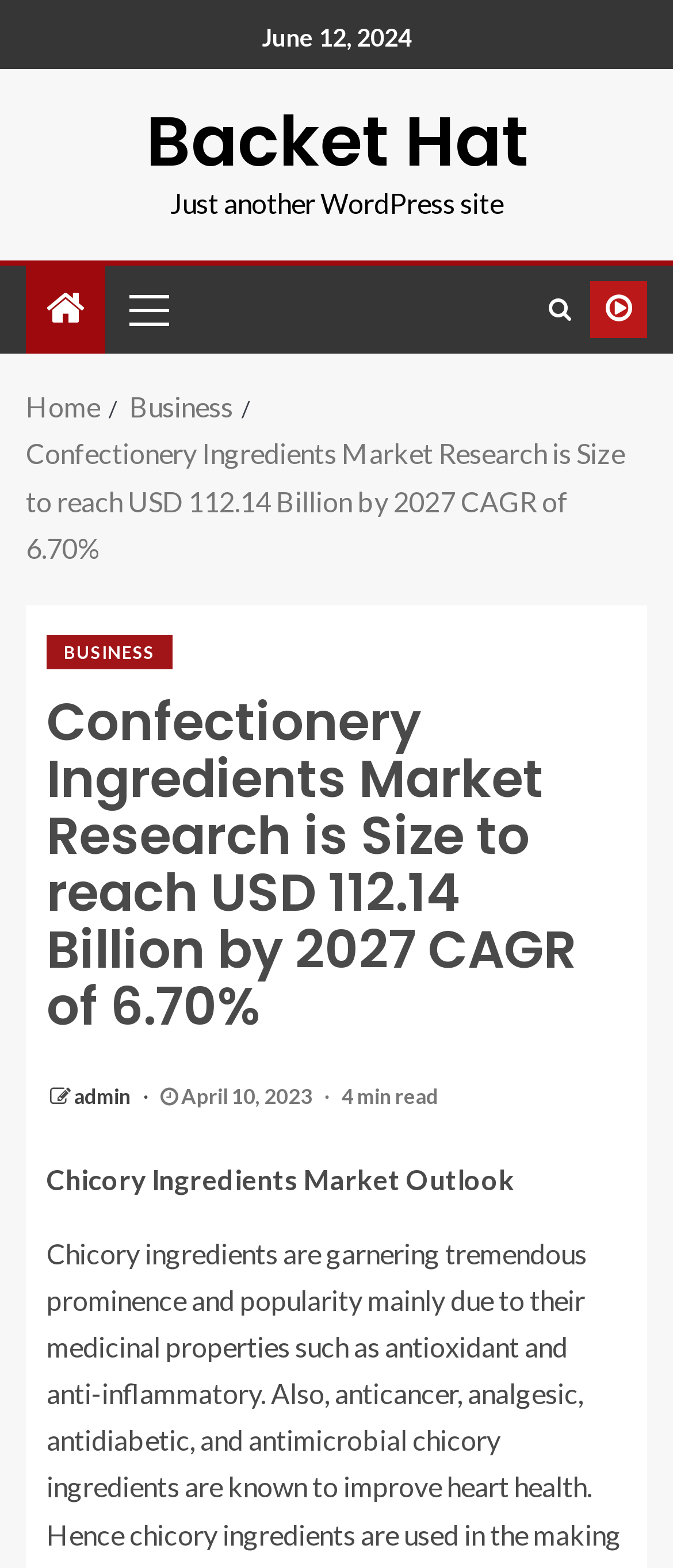Please determine and provide the text content of the webpage's heading.

Confectionery Ingredients Market Research is Size to reach USD 112.14 Billion by 2027 CAGR of 6.70%